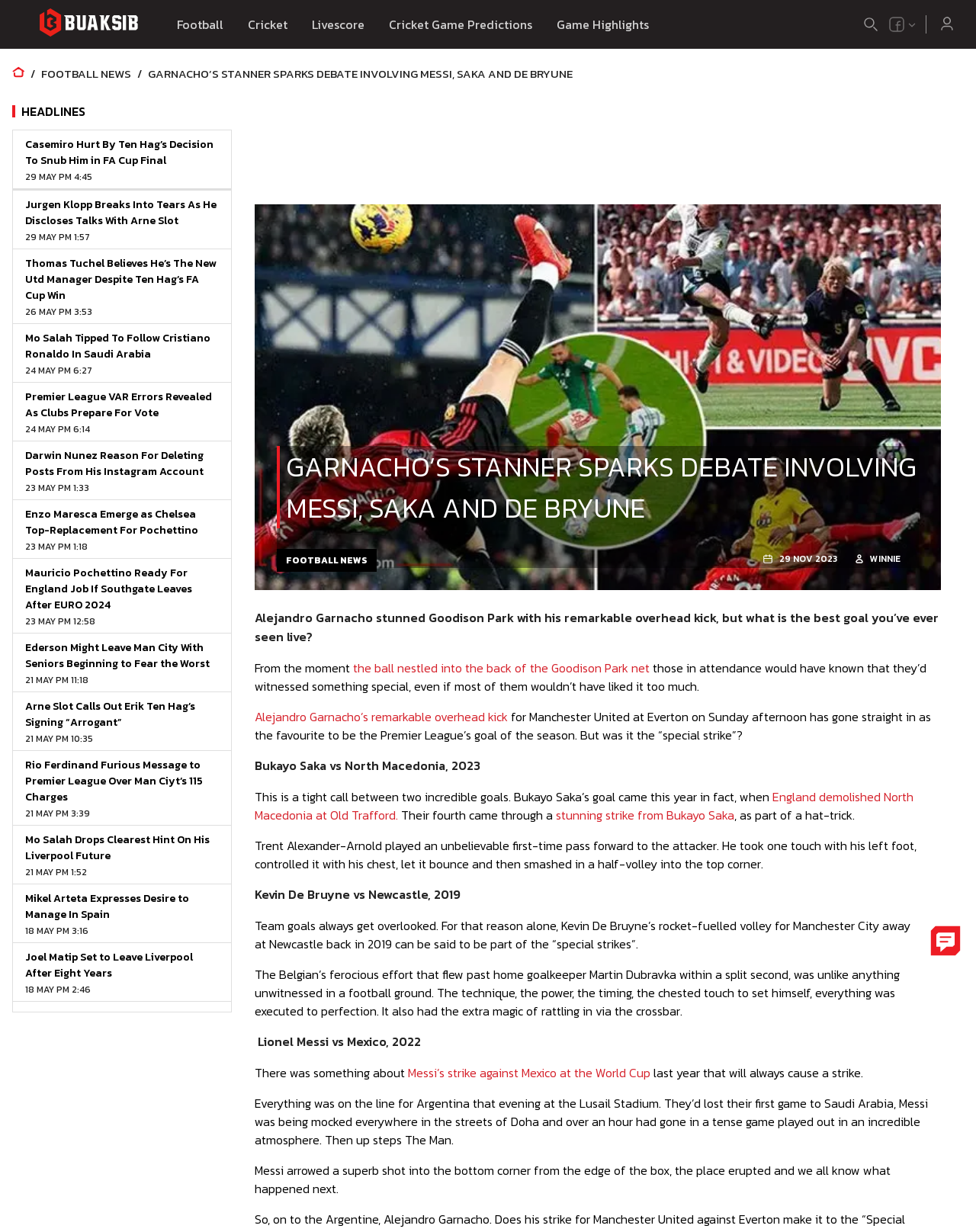What is the main topic of this webpage?
Give a detailed and exhaustive answer to the question.

The webpage has multiple links and headings related to football, such as 'FOOTBALL NEWS', 'Alejandro Garnacho stunned Goodison Park with his remarkable overhead kick', and 'Kevin De Bruyne vs Newcastle, 2019', indicating that the main topic of this webpage is football.